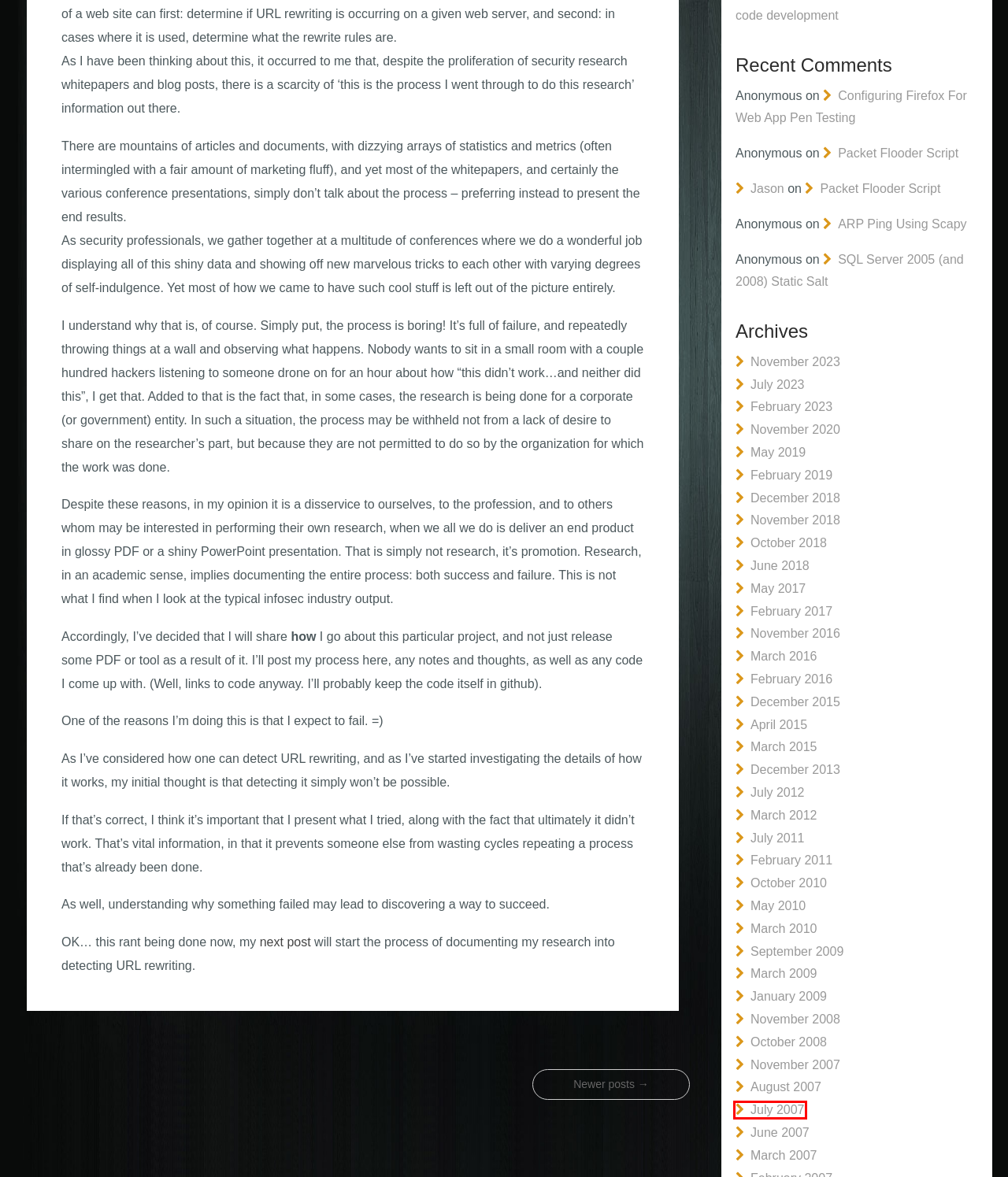Examine the screenshot of a webpage featuring a red bounding box and identify the best matching webpage description for the new page that results from clicking the element within the box. Here are the options:
A. March 2015 – freeZion
B. March 2009 – freeZion
C. March 2010 – freeZion
D. November 2020 – freeZion
E. December 2018 – freeZion
F. May 2010 – freeZion
G. July 2007 – freeZion
H. SQL Server 2005 (and 2008) Static Salt – freeZion

G